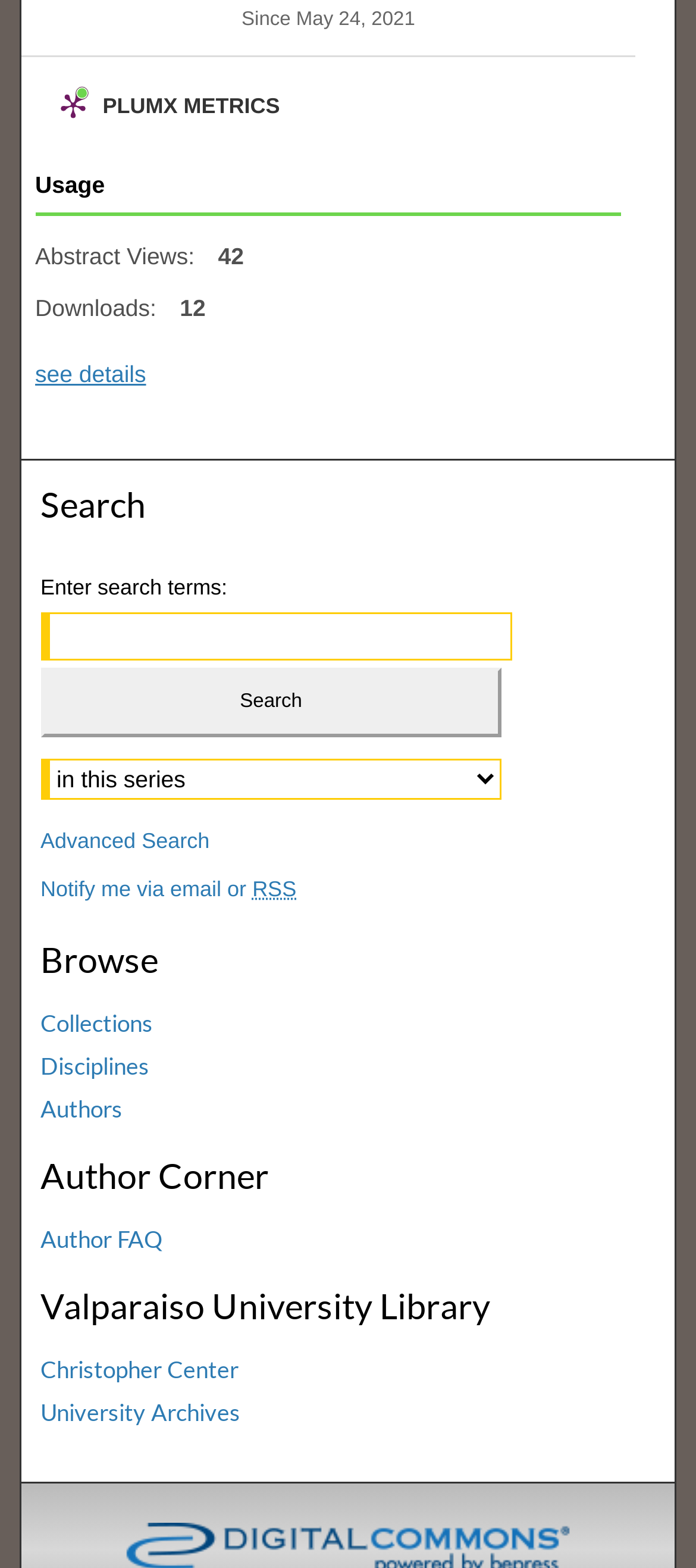Please pinpoint the bounding box coordinates for the region I should click to adhere to this instruction: "See details".

[0.03, 0.186, 0.914, 0.228]